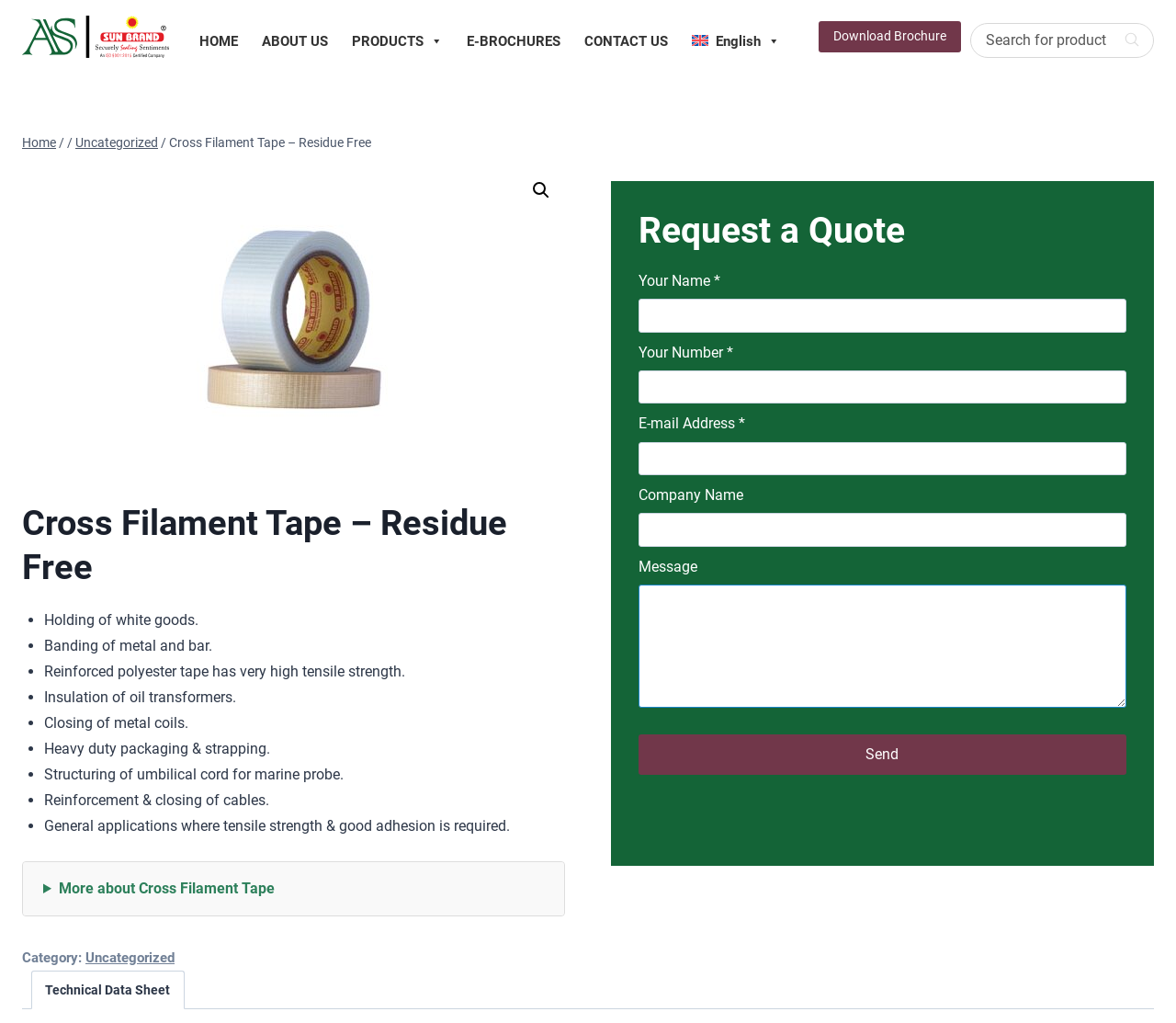Provide the bounding box coordinates for the area that should be clicked to complete the instruction: "Download brochure".

[0.696, 0.021, 0.817, 0.051]